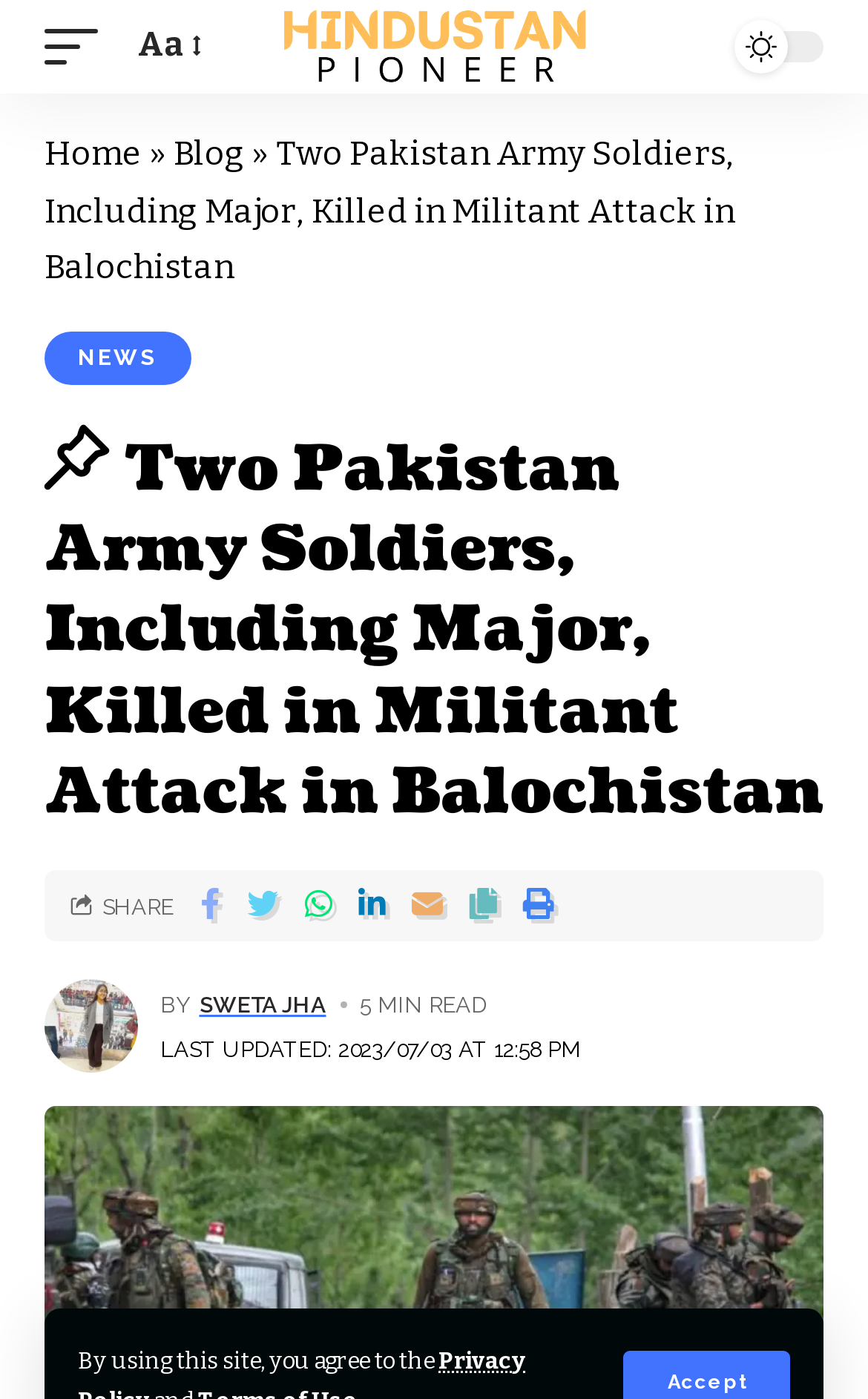What is the name of the author of this article?
Based on the image, provide a one-word or brief-phrase response.

Sweta Jha